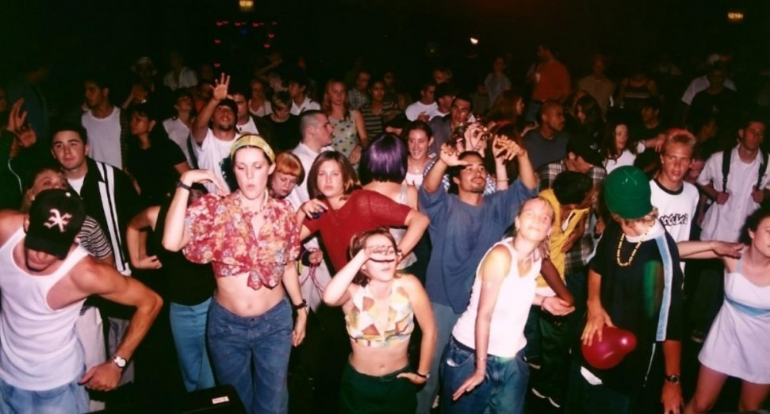What type of clothing are the attendees wearing?
Respond with a short answer, either a single word or a phrase, based on the image.

Casual and colorful